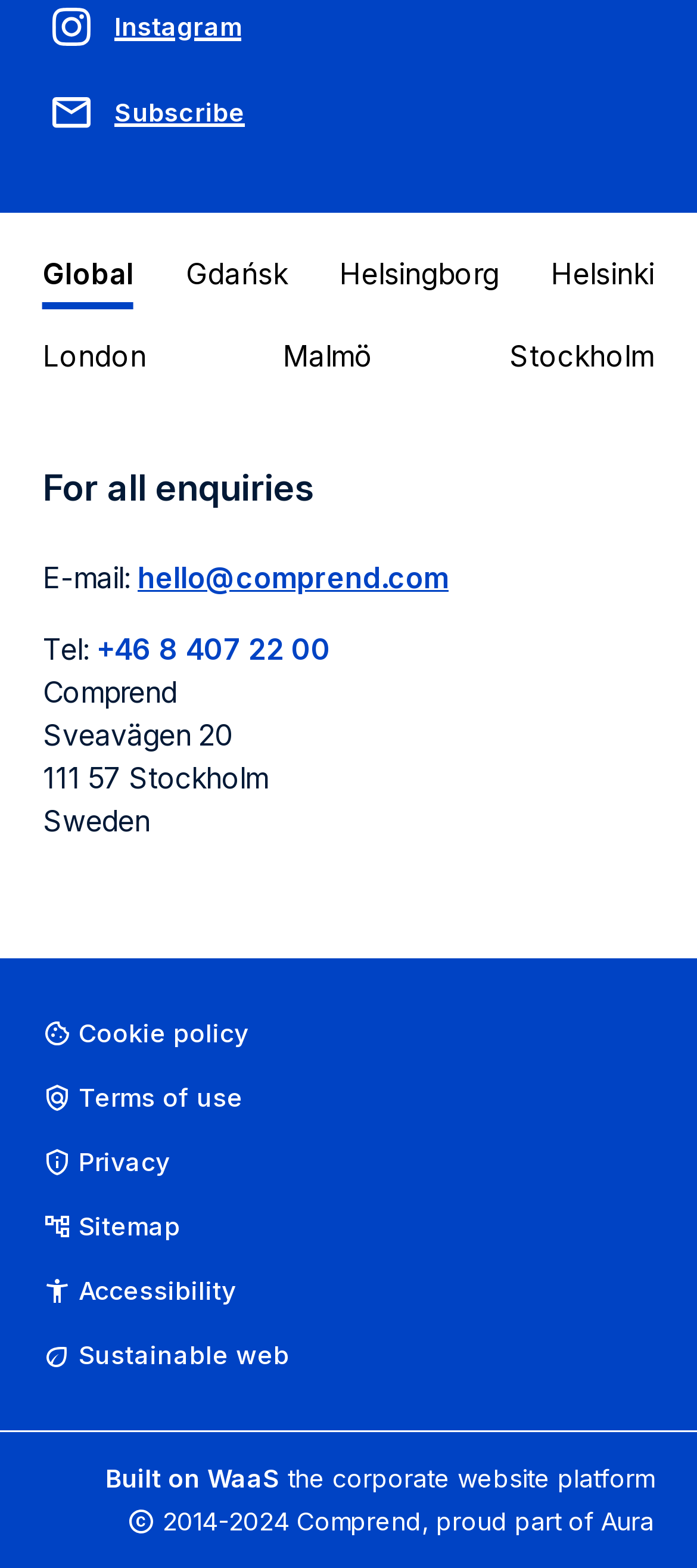Give a one-word or short phrase answer to the question: 
What is the platform mentioned at the bottom of the page?

WaaS